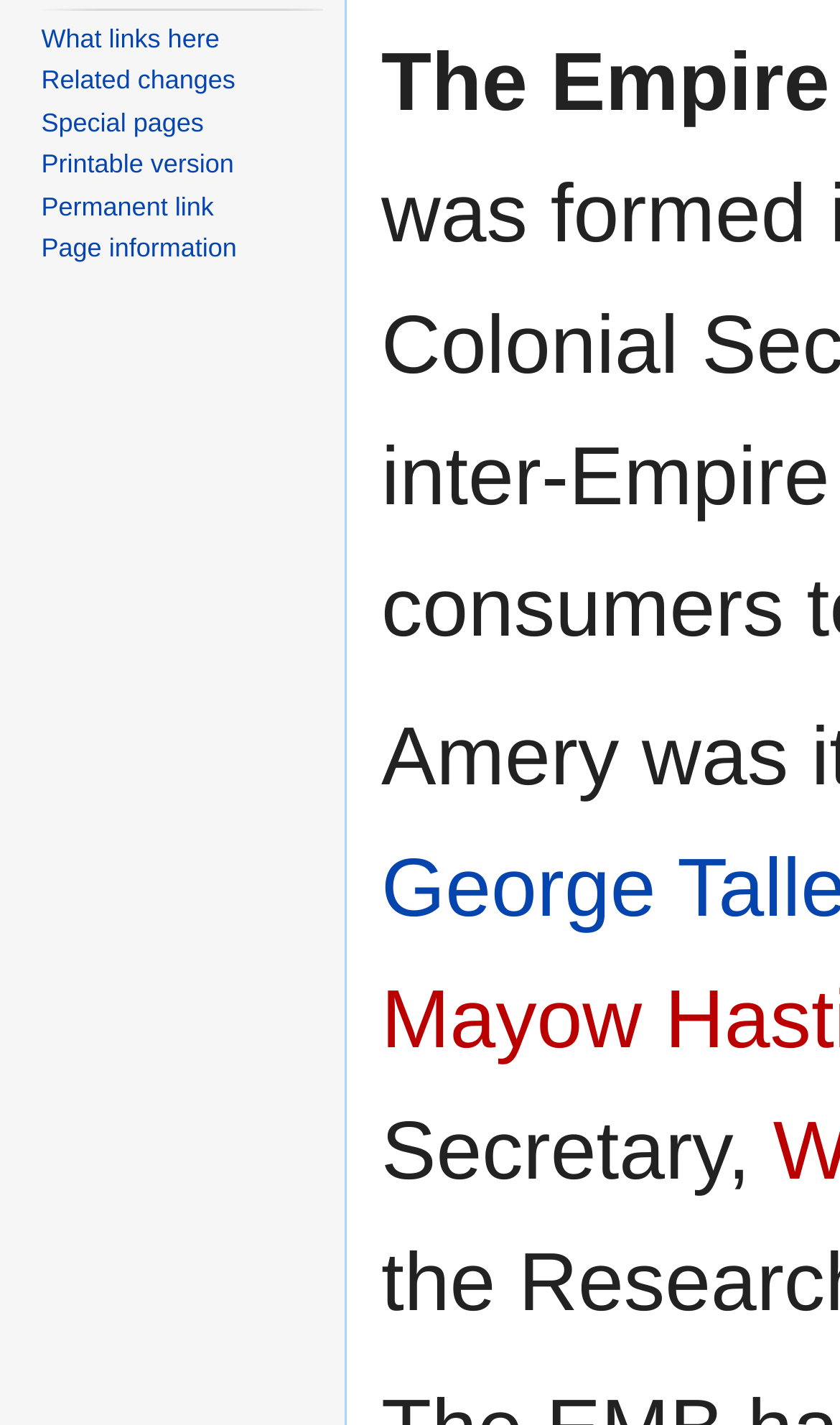Using the webpage screenshot and the element description What links here, determine the bounding box coordinates. Specify the coordinates in the format (top-left x, top-left y, bottom-right x, bottom-right y) with values ranging from 0 to 1.

[0.049, 0.016, 0.261, 0.037]